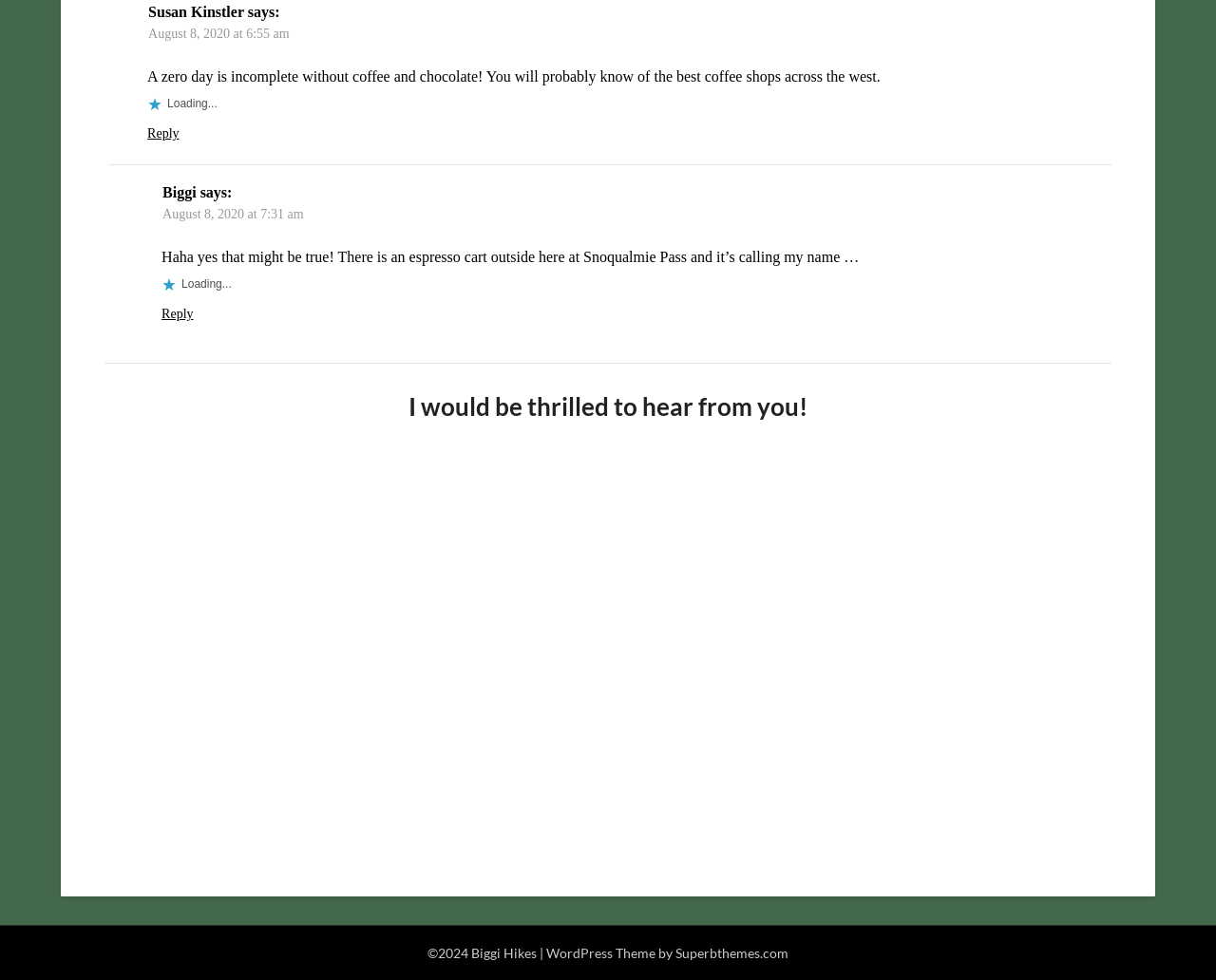Provide the bounding box coordinates of the UI element that matches the description: "Reply".

[0.121, 0.129, 0.147, 0.143]